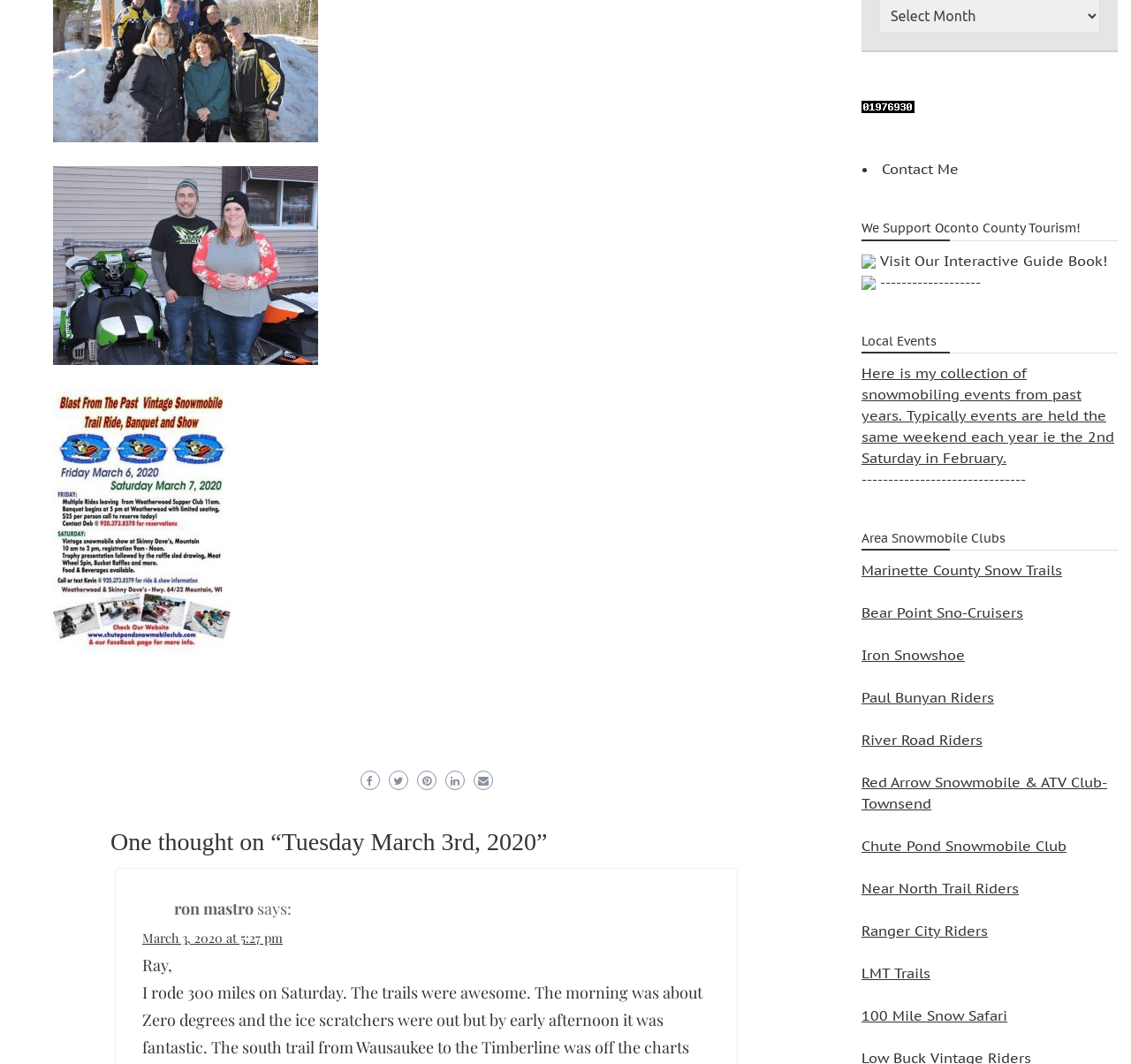Specify the bounding box coordinates of the element's area that should be clicked to execute the given instruction: "View the Marinette County Snow Trails website". The coordinates should be four float numbers between 0 and 1, i.e., [left, top, right, bottom].

[0.762, 0.528, 0.939, 0.544]